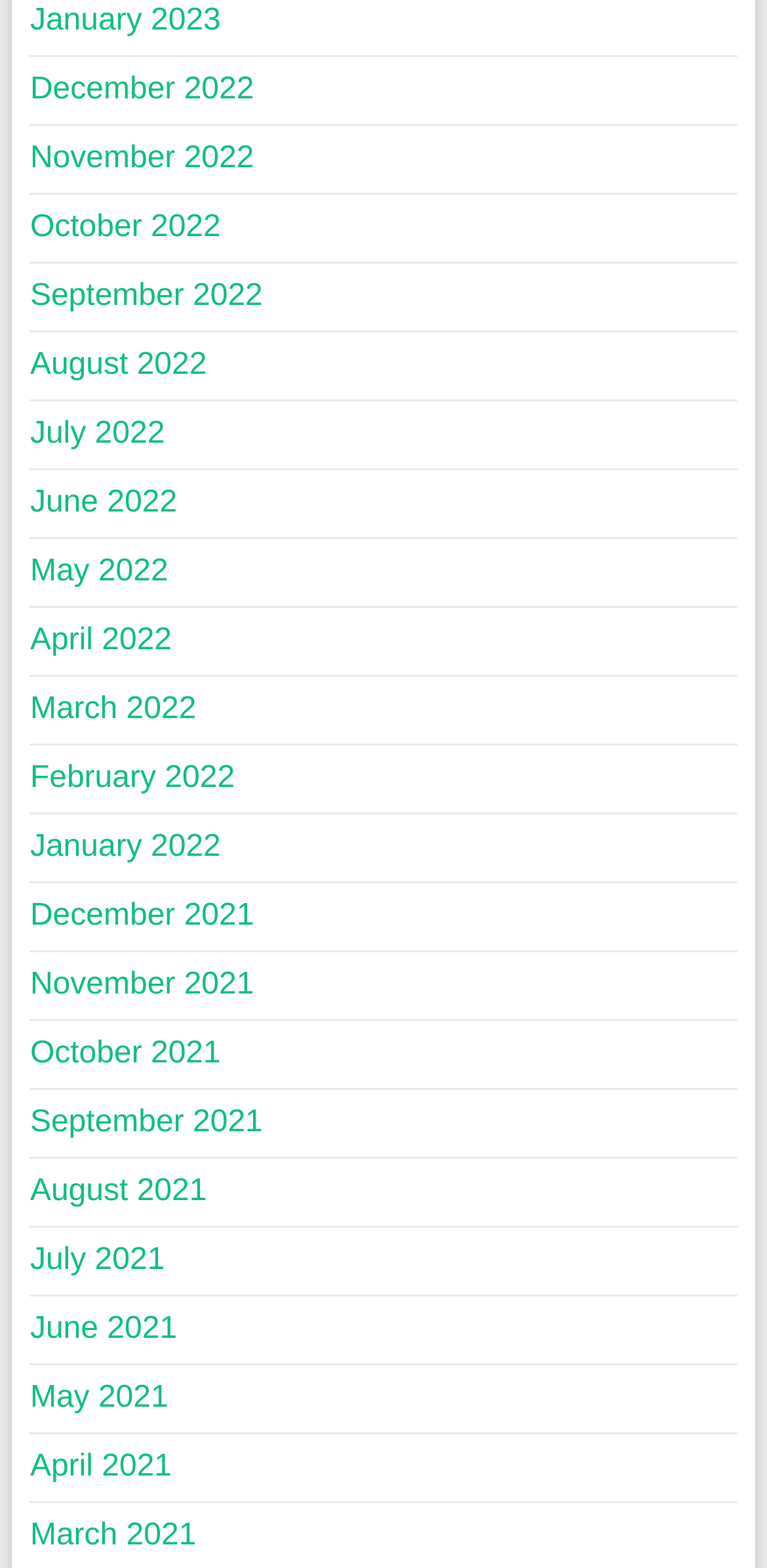Based on what you see in the screenshot, provide a thorough answer to this question: What is the latest month listed?

I looked at the list of link elements and found that the latest month listed is January 2023, which is the first element in the list.